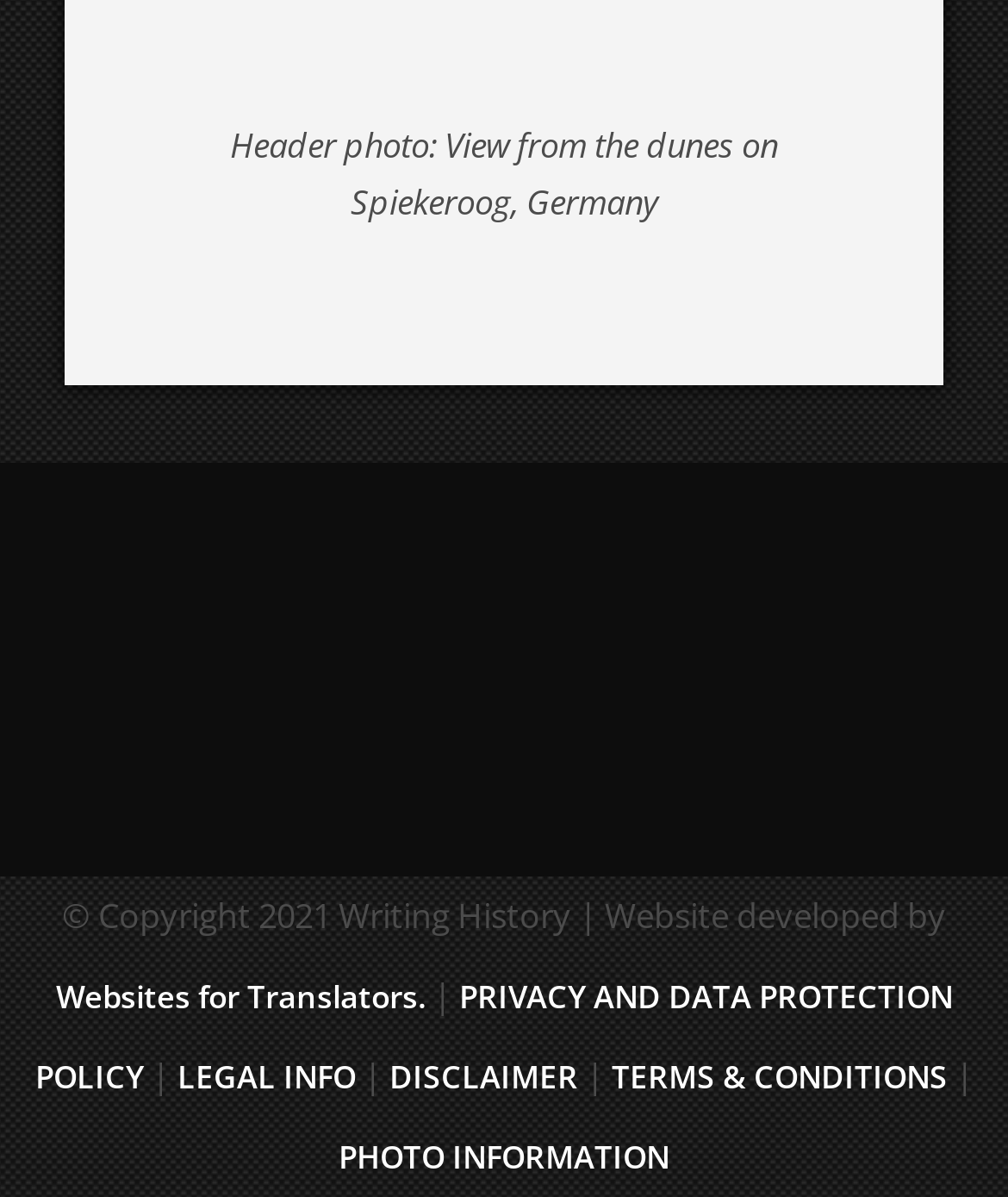Please provide a detailed answer to the question below based on the screenshot: 
What is the location in the header photo?

The header photo has a description 'View from the dunes on Spiekeroog, Germany', which indicates the location of the photo.